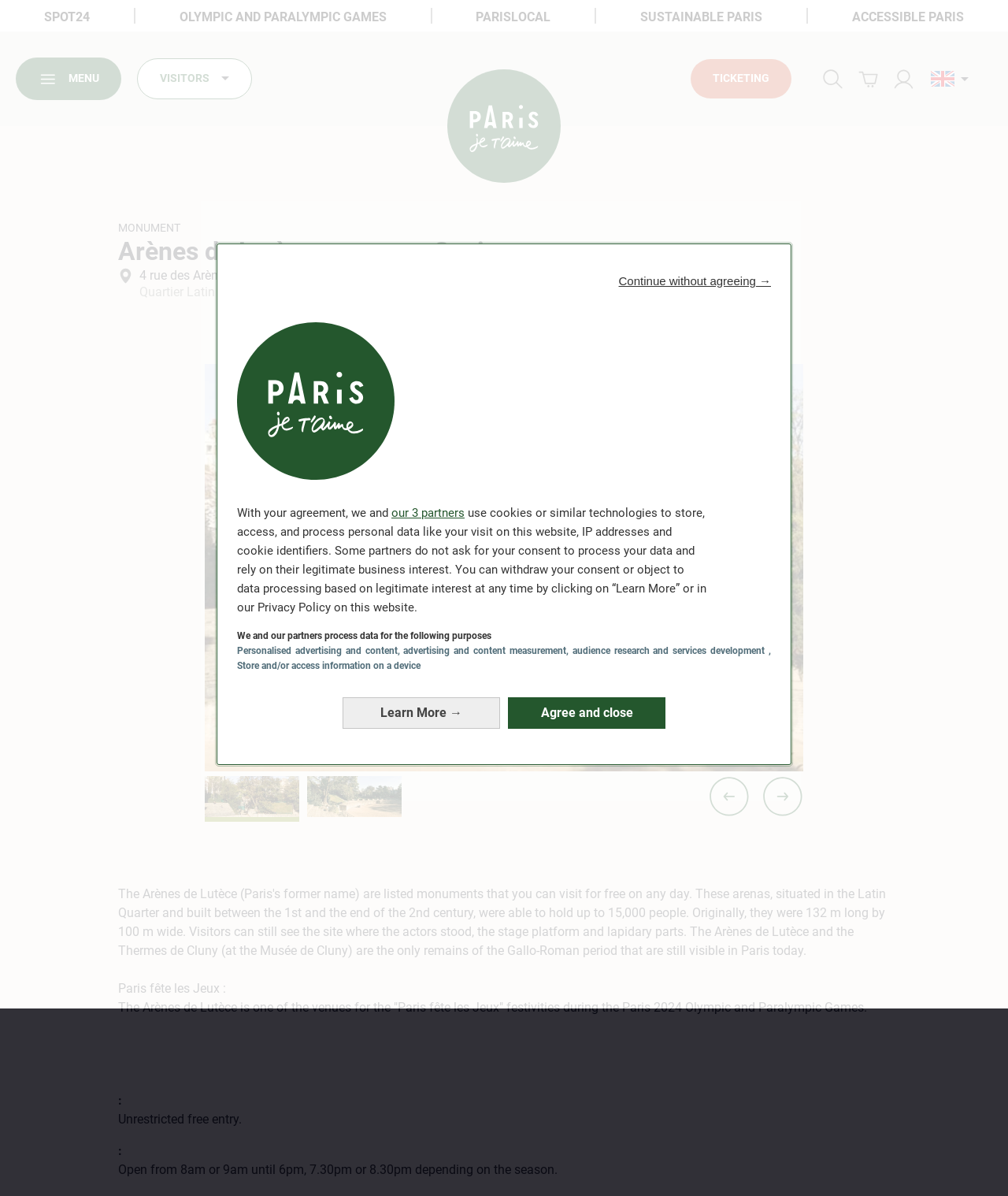Given the description of a UI element: "Quiz", identify the bounding box coordinates of the matching element in the webpage screenshot.

None